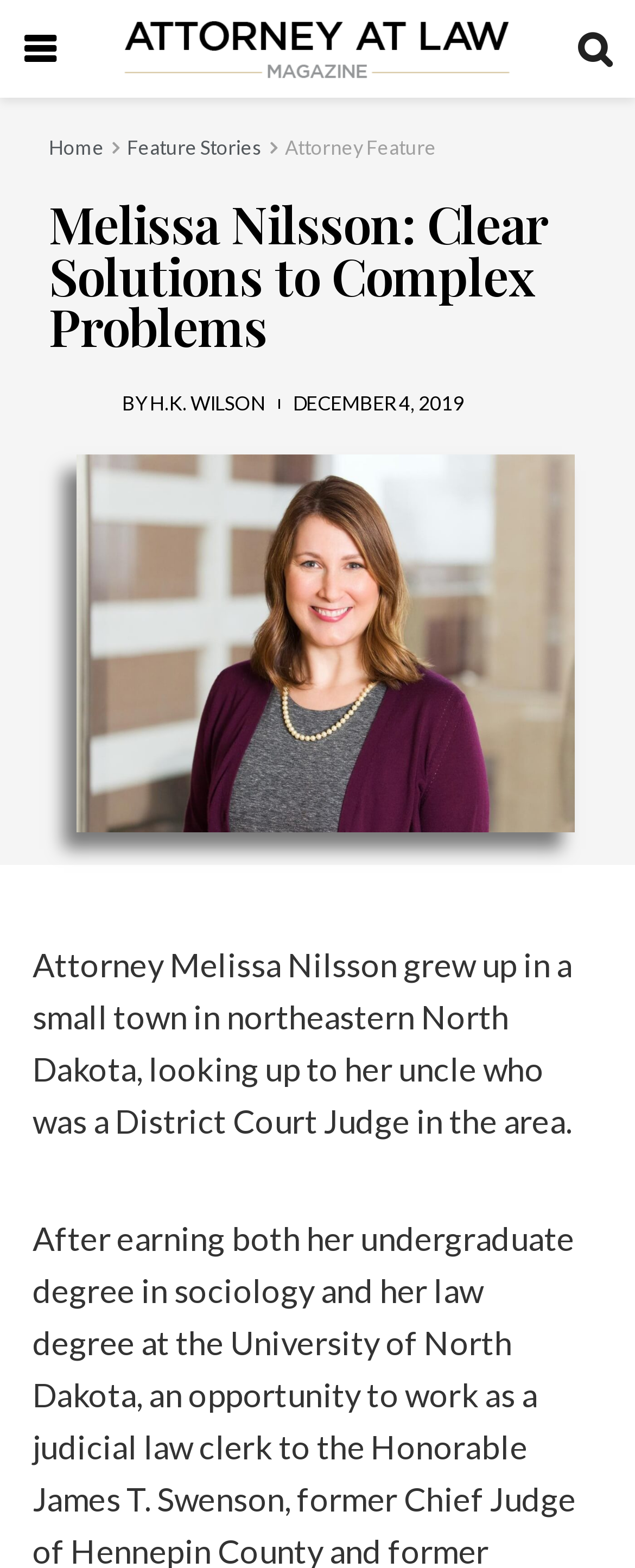What is Melissa Nilsson's profession?
Based on the image content, provide your answer in one word or a short phrase.

Attorney